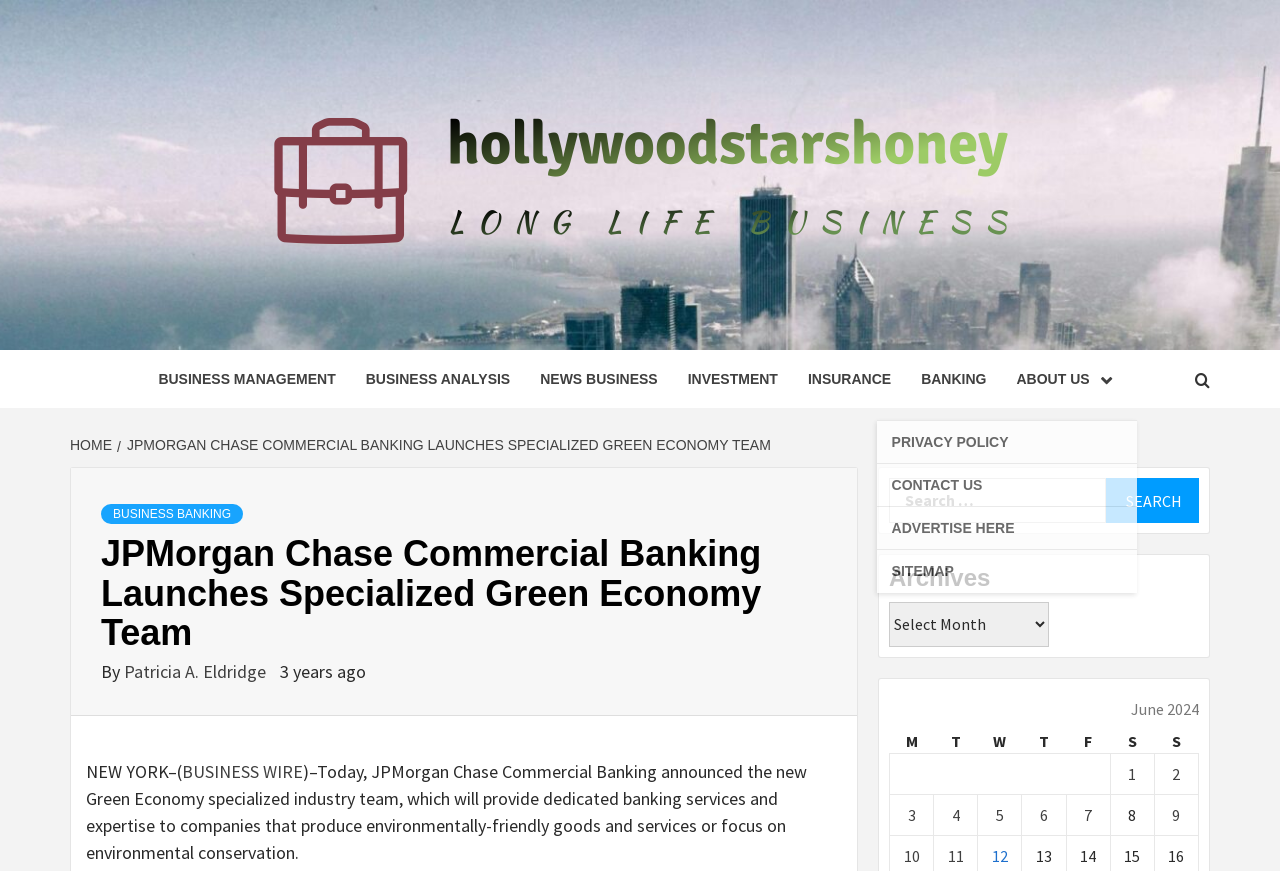Identify the main heading of the webpage and provide its text content.

JPMorgan Chase Commercial Banking Launches Specialized Green Economy Team